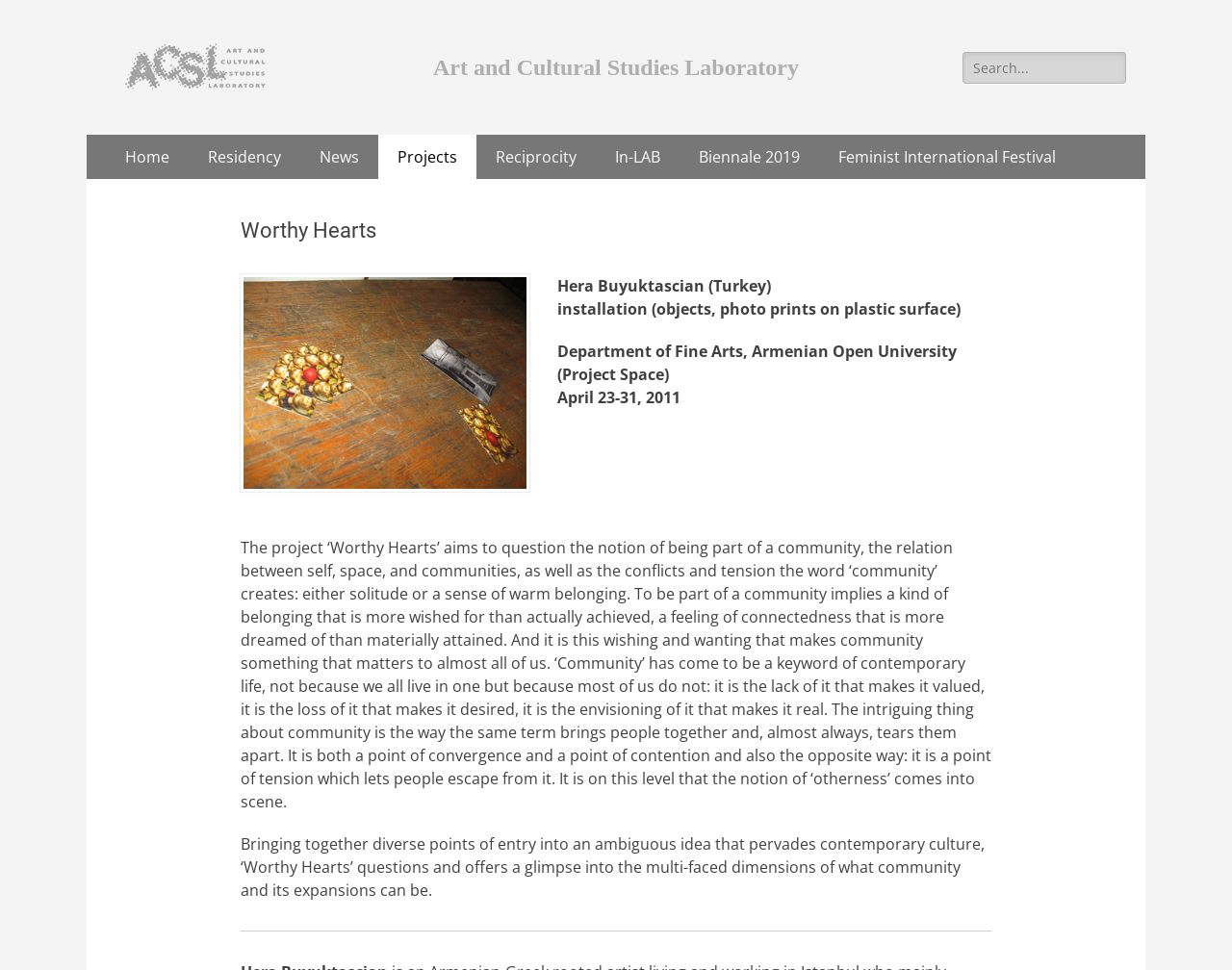Please give the bounding box coordinates of the area that should be clicked to fulfill the following instruction: "See all recent posts". The coordinates should be in the format of four float numbers from 0 to 1, i.e., [left, top, right, bottom].

None